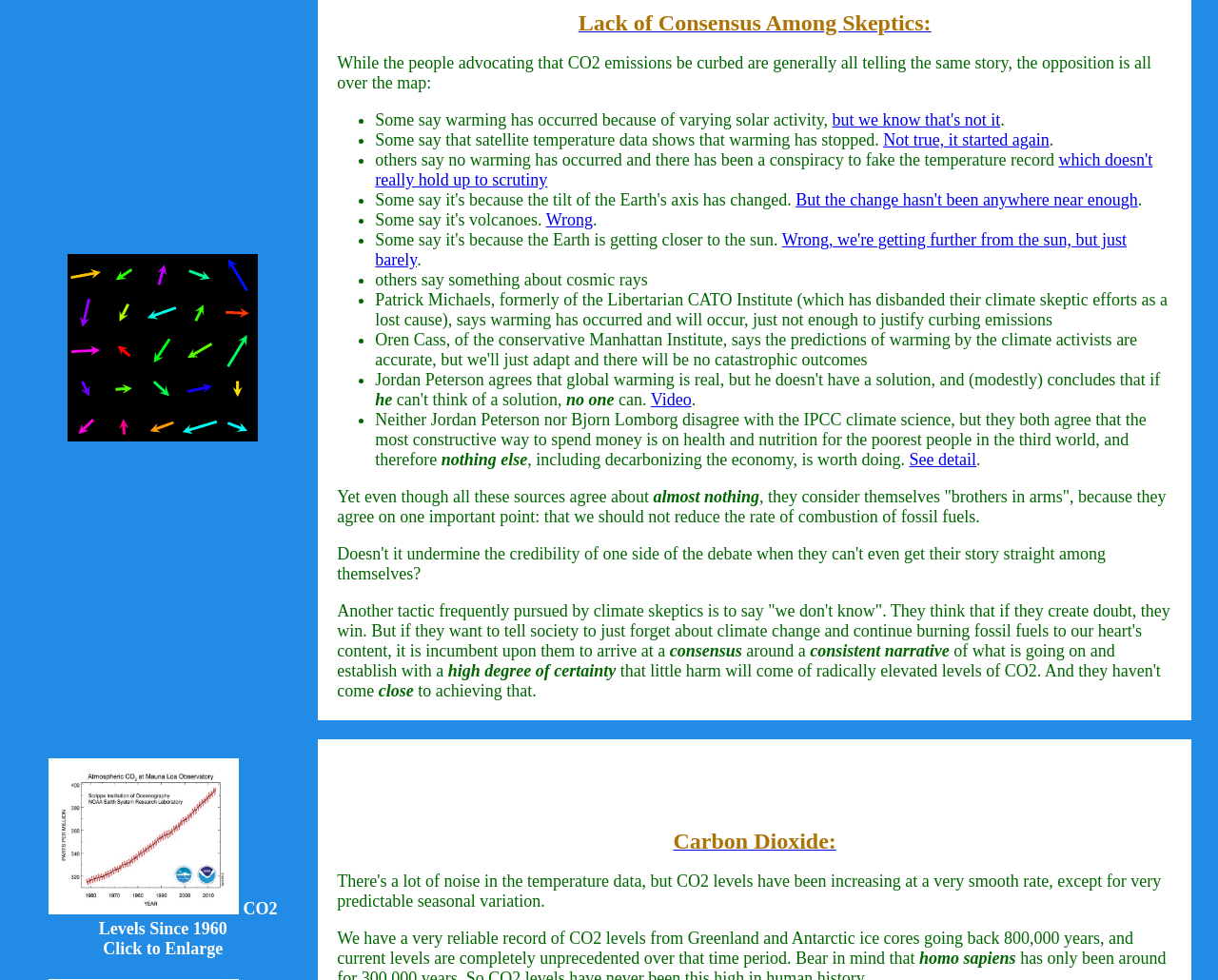Find the bounding box of the element with the following description: "Wrong". The coordinates must be four float numbers between 0 and 1, formatted as [left, top, right, bottom].

[0.448, 0.215, 0.487, 0.234]